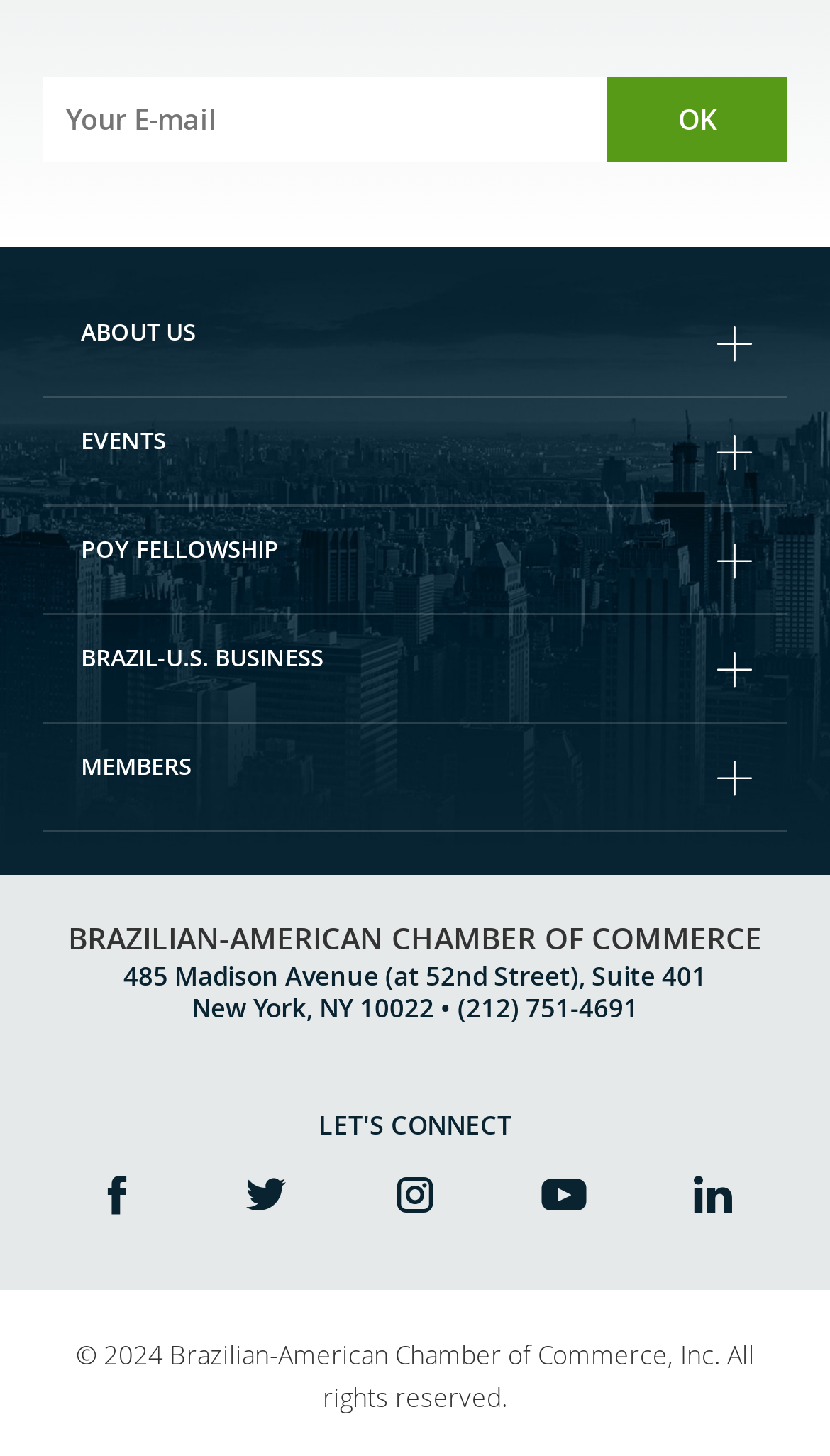Locate the bounding box coordinates of the clickable element to fulfill the following instruction: "Learn about the history of the organization". Provide the coordinates as four float numbers between 0 and 1 in the format [left, top, right, bottom].

[0.077, 0.272, 0.923, 0.316]